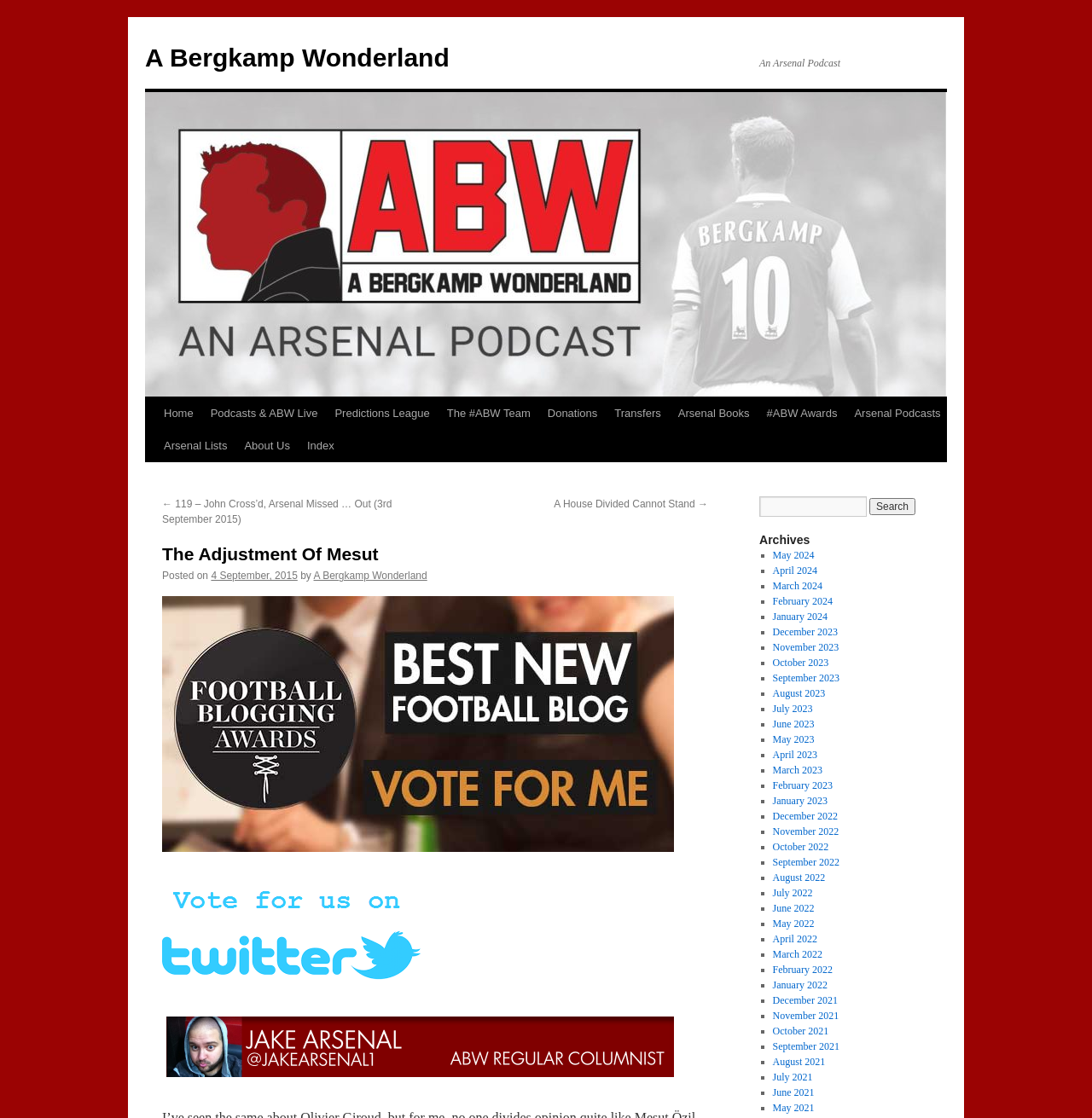What is the category of the post?
Based on the image, give a one-word or short phrase answer.

Archives